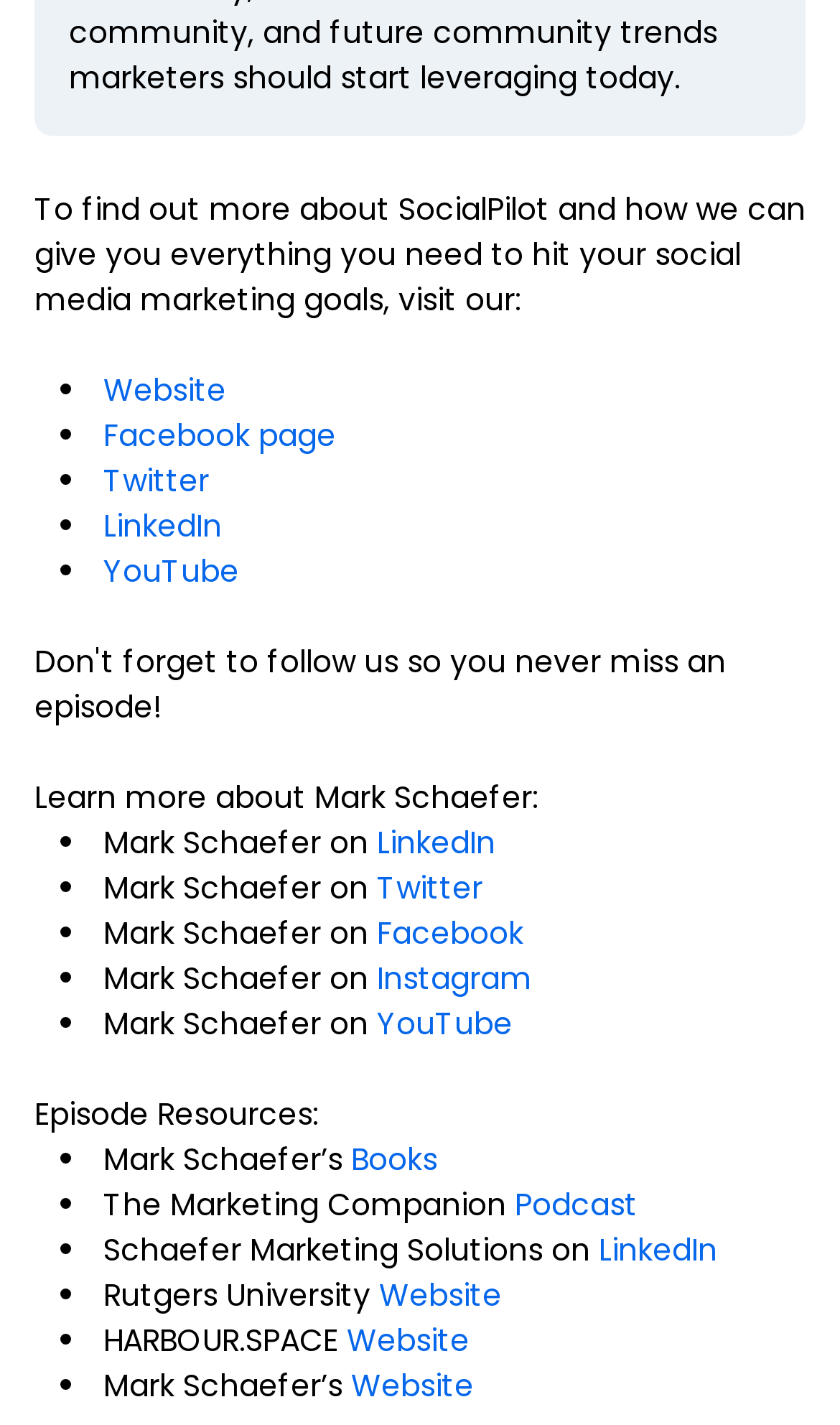Locate the bounding box coordinates of the area where you should click to accomplish the instruction: "go to Mark Schaefer’s Website".

[0.418, 0.957, 0.564, 0.987]